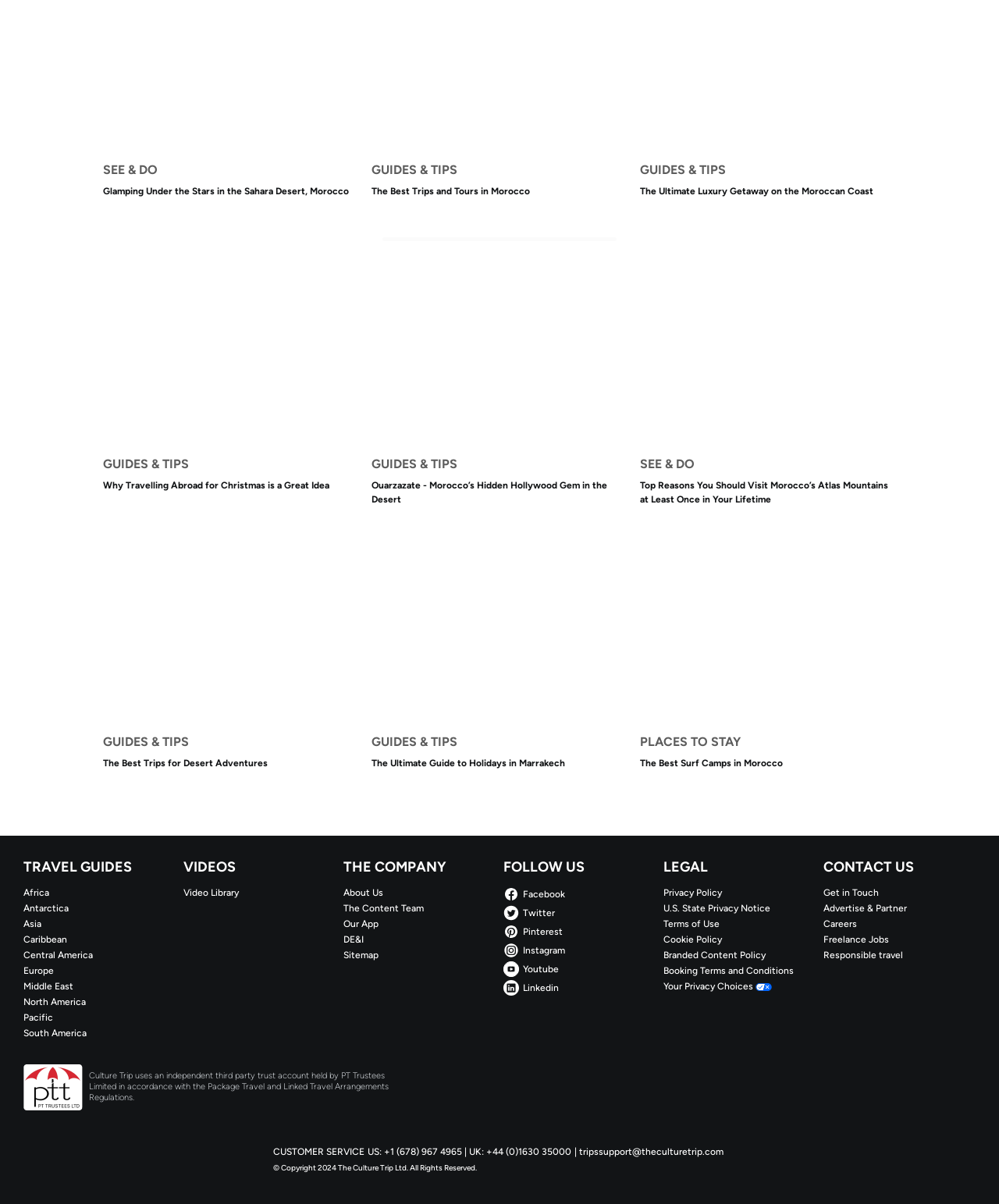Reply to the question below using a single word or brief phrase:
What is the main topic of this webpage?

Travel guides